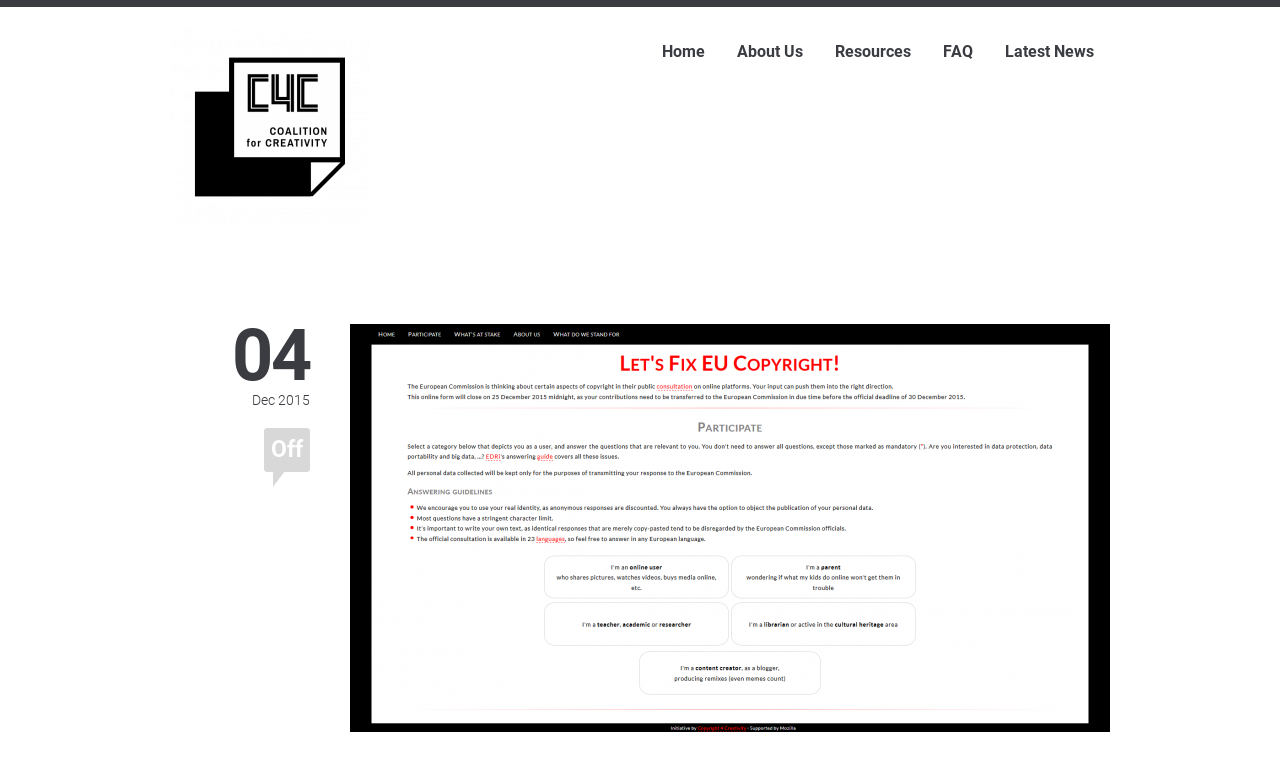Is the toggle button currently on or off?
Please use the image to deliver a detailed and complete answer.

I found the text 'Off' next to a toggle button on the webpage, indicating that the button is currently in the 'Off' state.